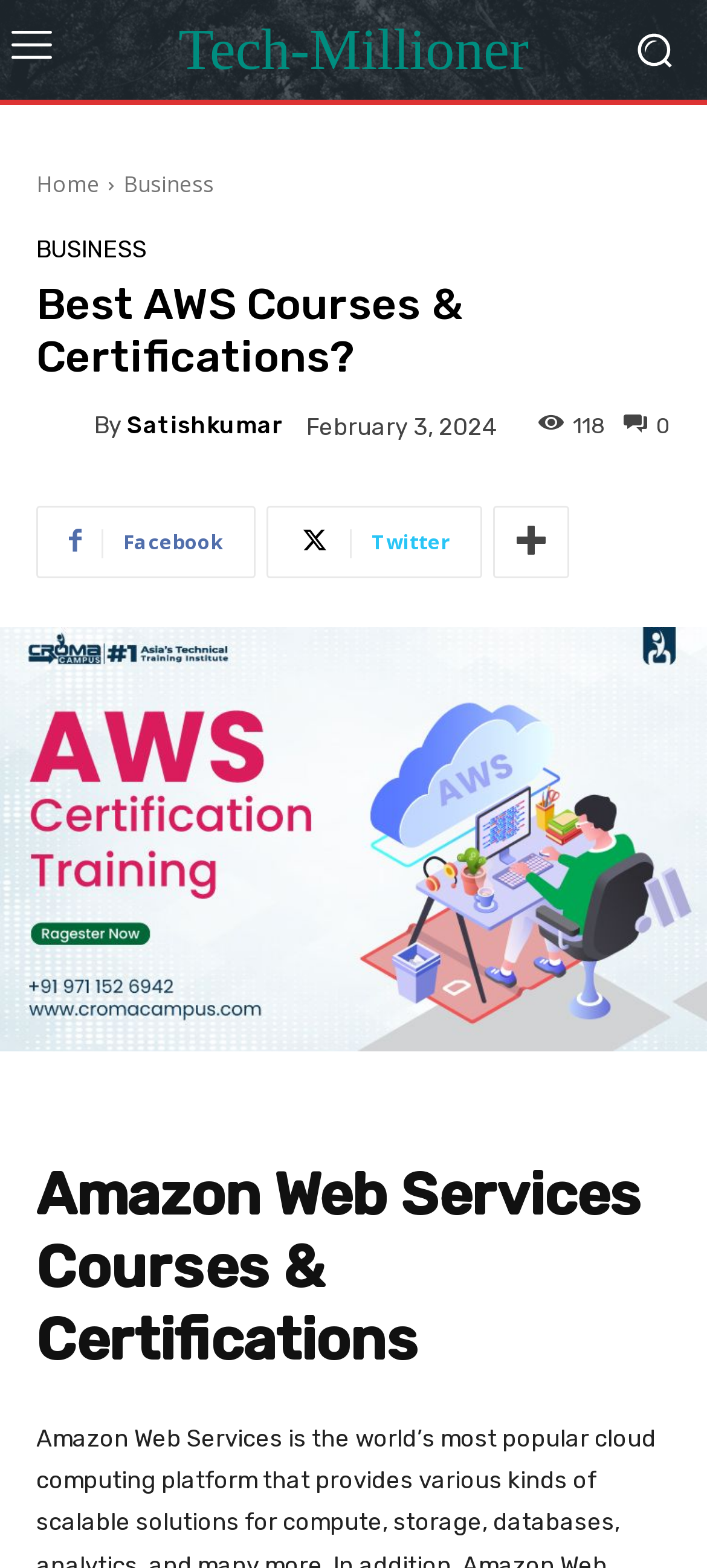Identify the bounding box coordinates for the region to click in order to carry out this instruction: "go to home page". Provide the coordinates using four float numbers between 0 and 1, formatted as [left, top, right, bottom].

[0.051, 0.108, 0.141, 0.127]